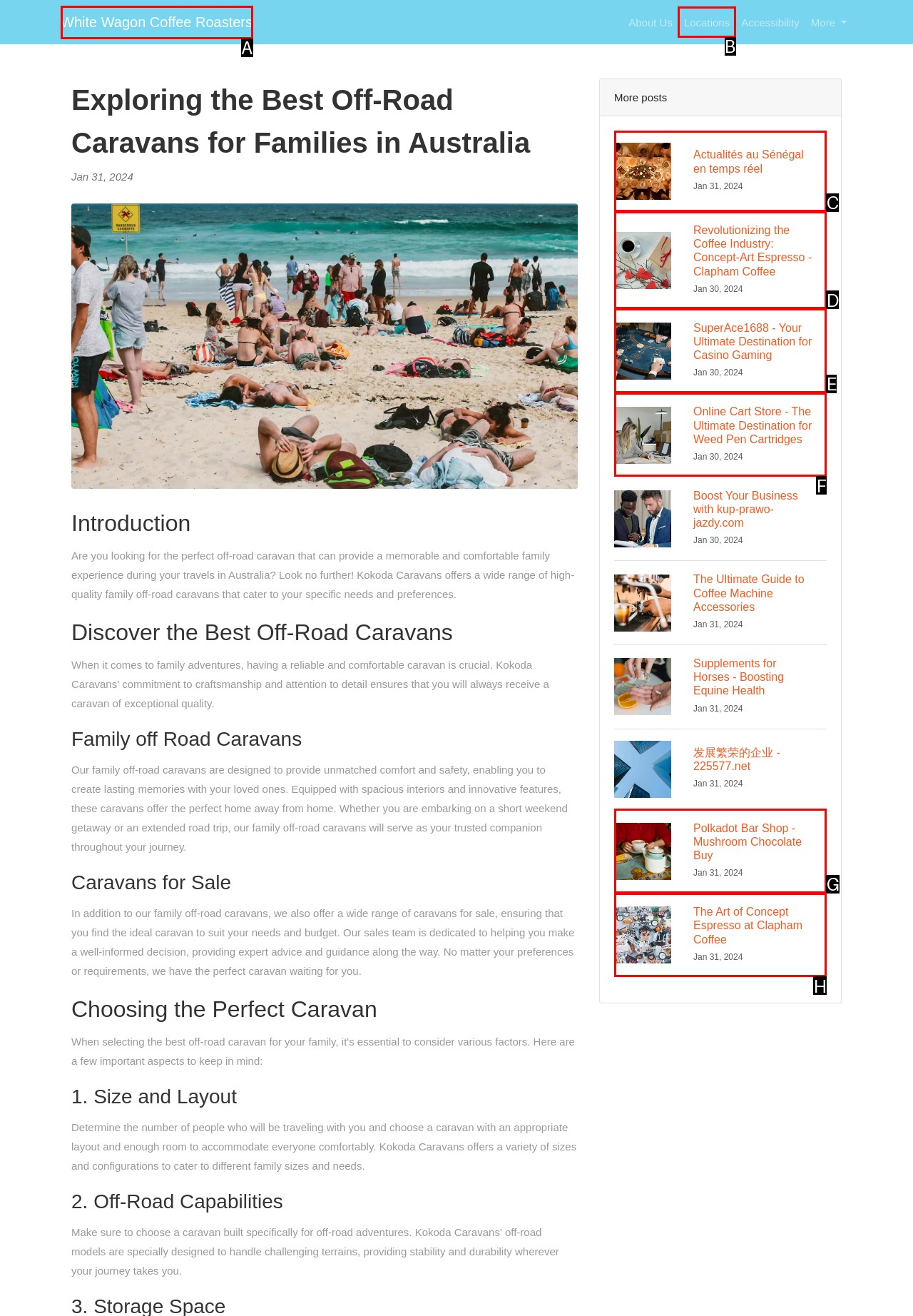Tell me which one HTML element best matches the description: Locations Answer with the option's letter from the given choices directly.

B